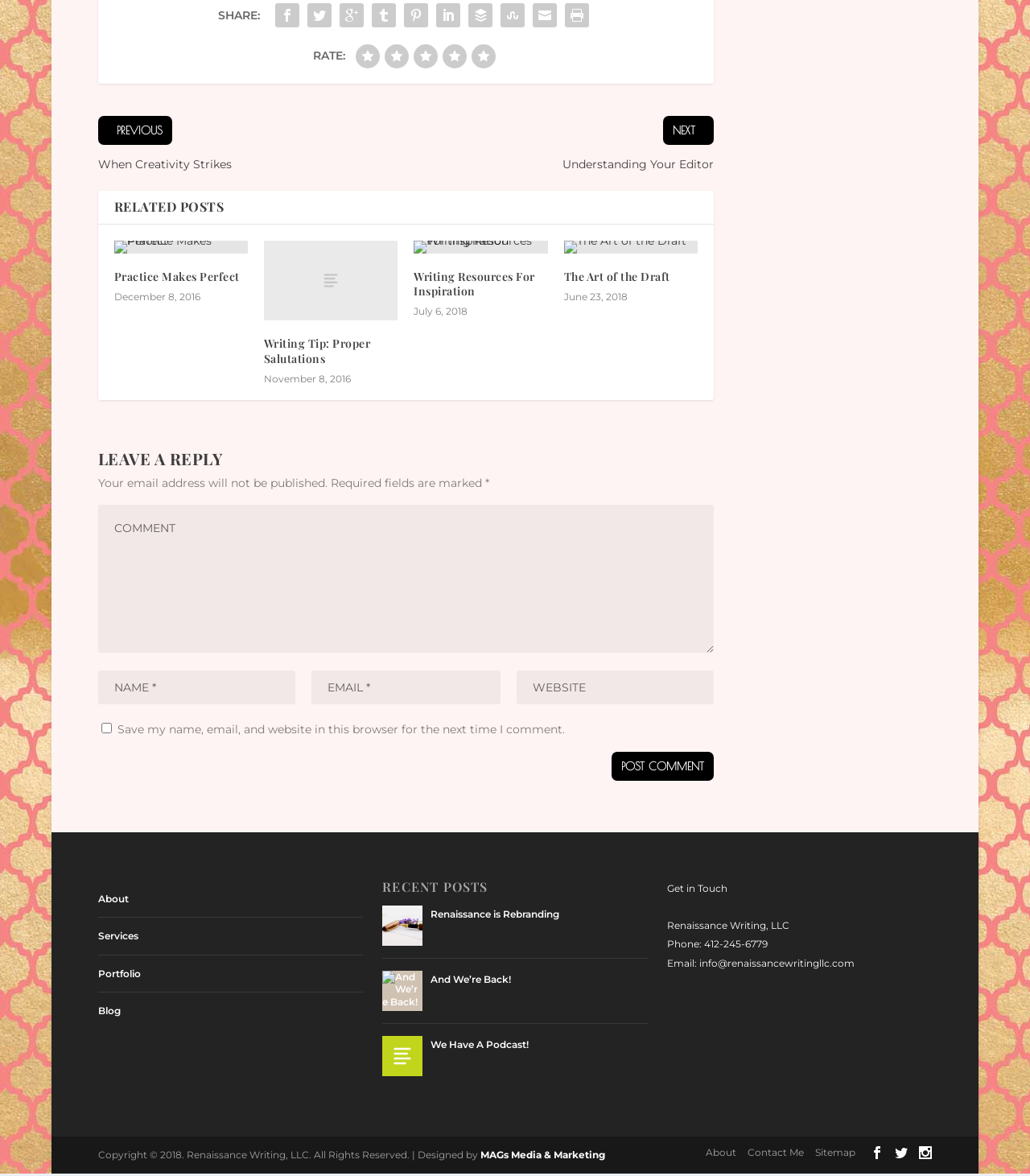How many links are there in the footer section?
Please answer the question as detailed as possible based on the image.

I counted the number of links in the footer section, and there are 5: 'About', 'Contact Me', 'Sitemap', and two social media links.